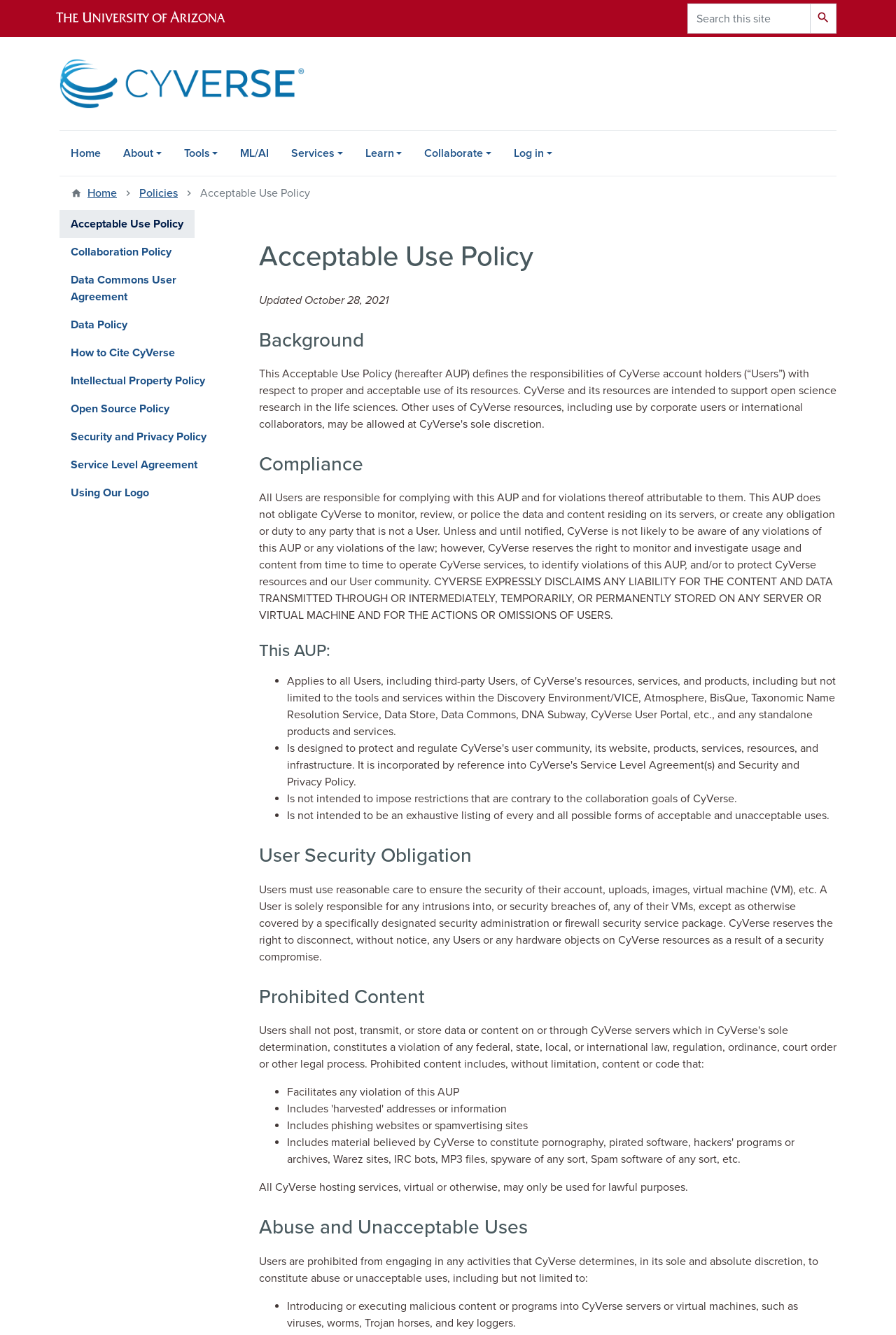Given the element description: "Intellectual Property Policy", predict the bounding box coordinates of this UI element. The coordinates must be four float numbers between 0 and 1, given as [left, top, right, bottom].

[0.066, 0.275, 0.241, 0.296]